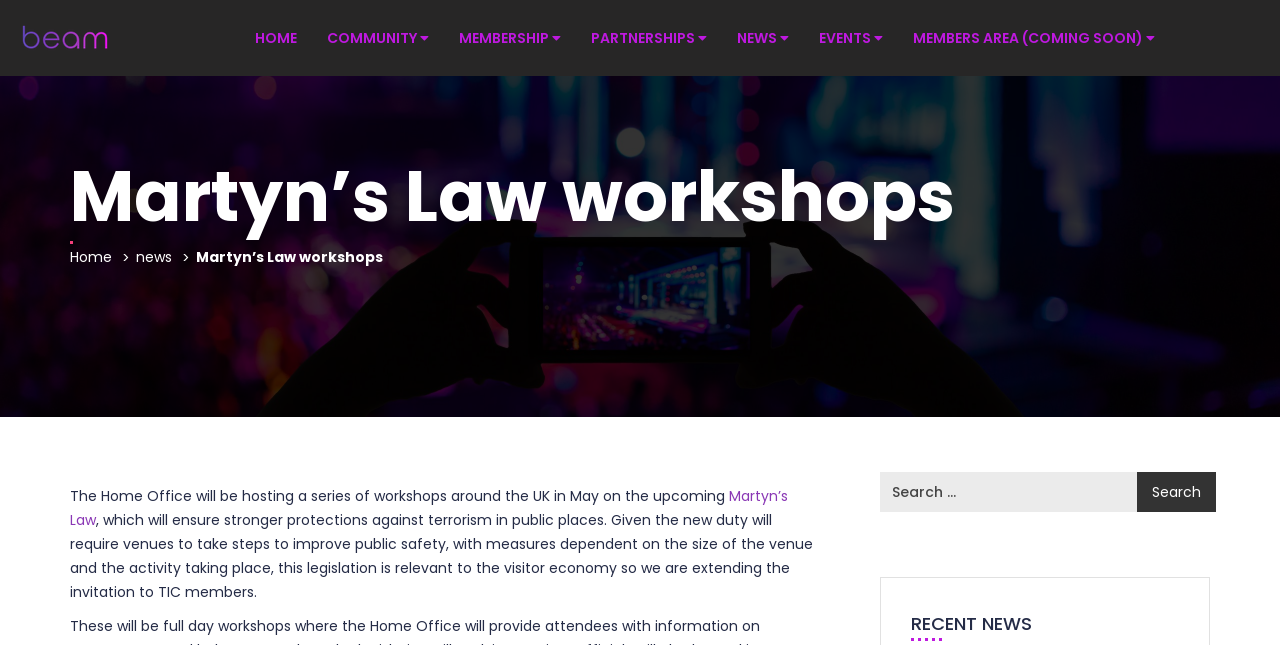What is the topic of the upcoming workshops?
Can you give a detailed and elaborate answer to the question?

The topic of the upcoming workshops is Martyn’s Law, which is mentioned in the text 'The Home Office will be hosting a series of workshops around the UK in May on the upcoming Martyn’s Law...'.